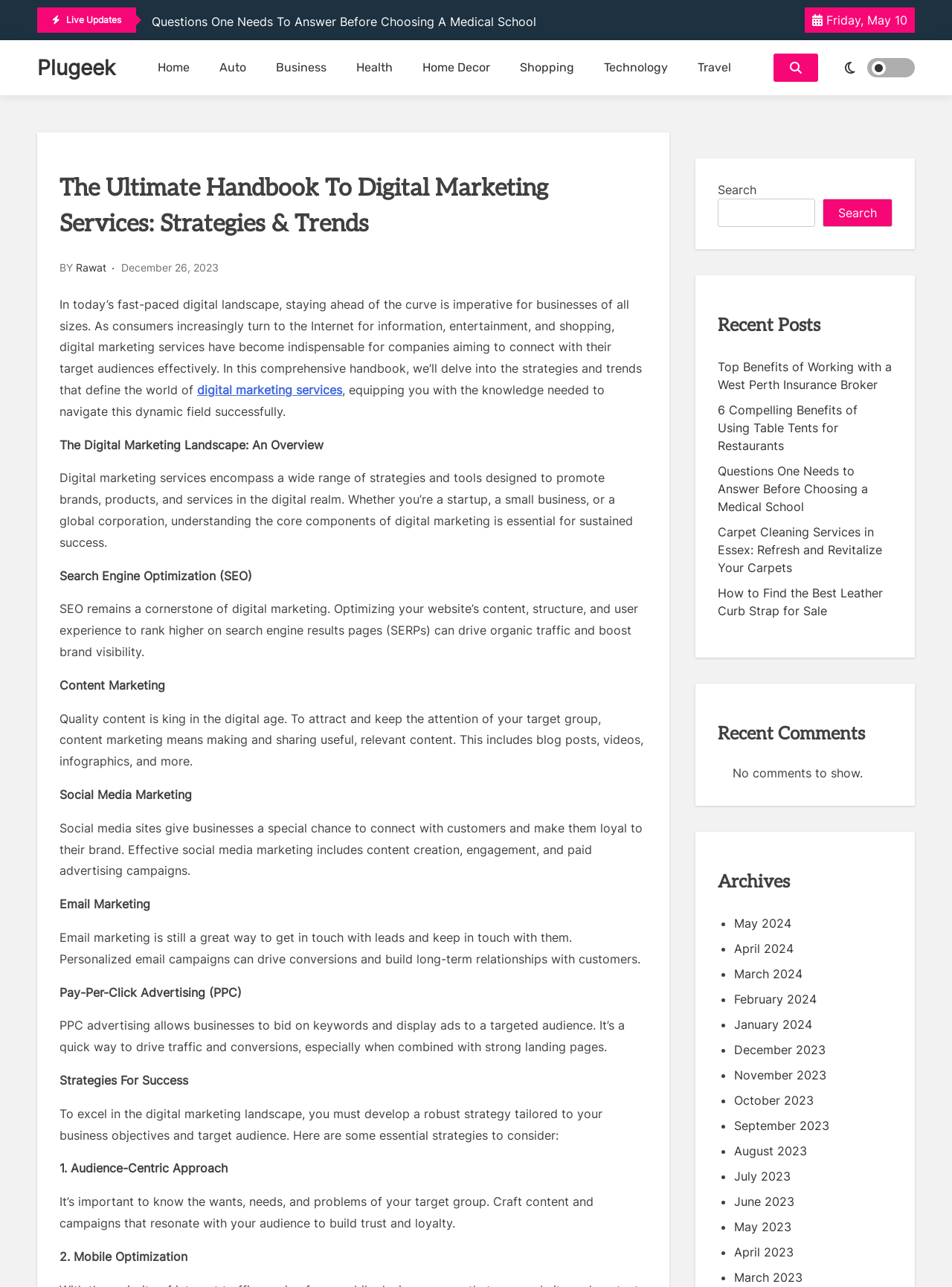Highlight the bounding box coordinates of the element you need to click to perform the following instruction: "Click on the 'Home' link."

[0.15, 0.031, 0.215, 0.074]